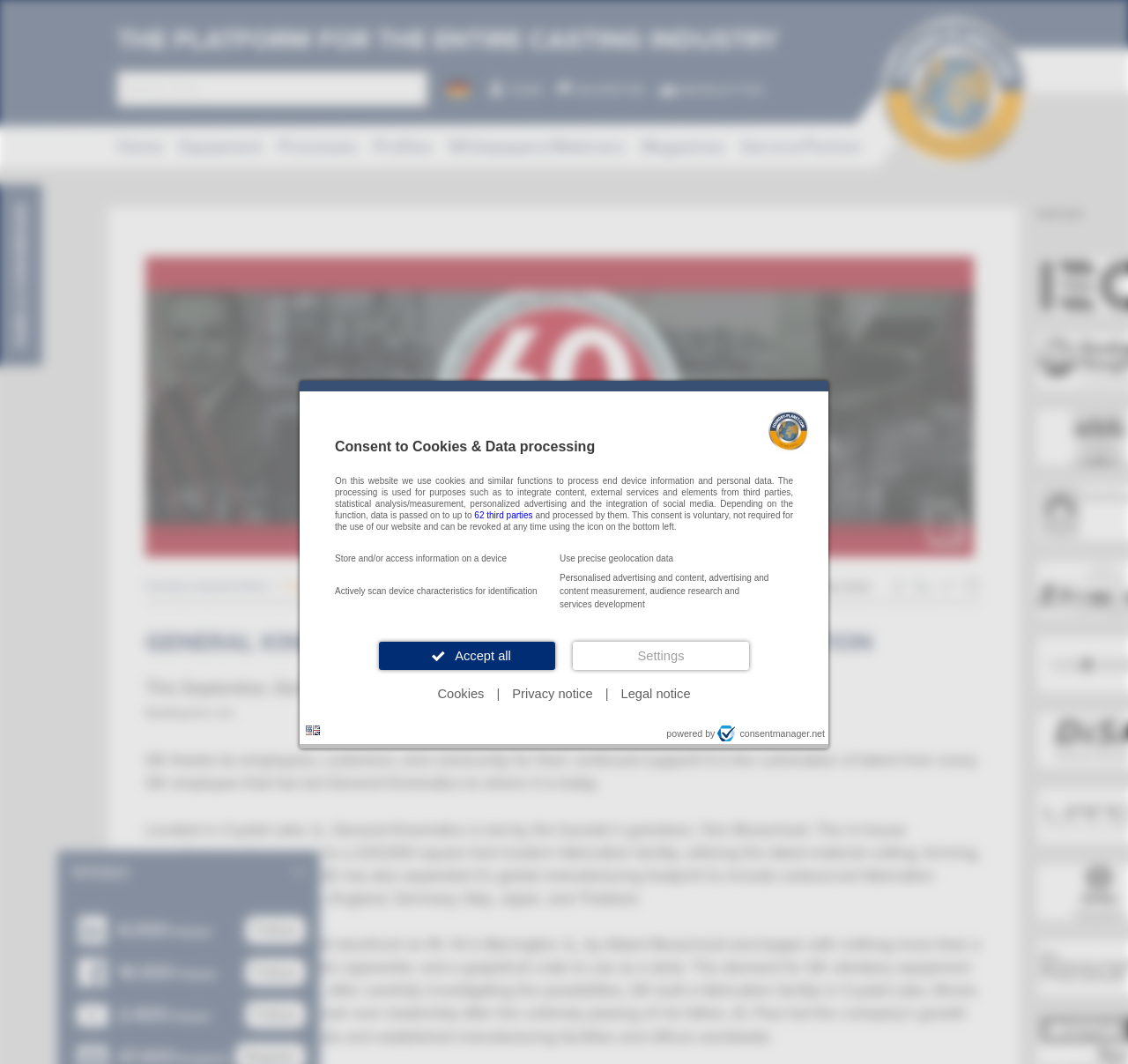What is the language of the website?
Look at the image and answer the question using a single word or phrase.

English